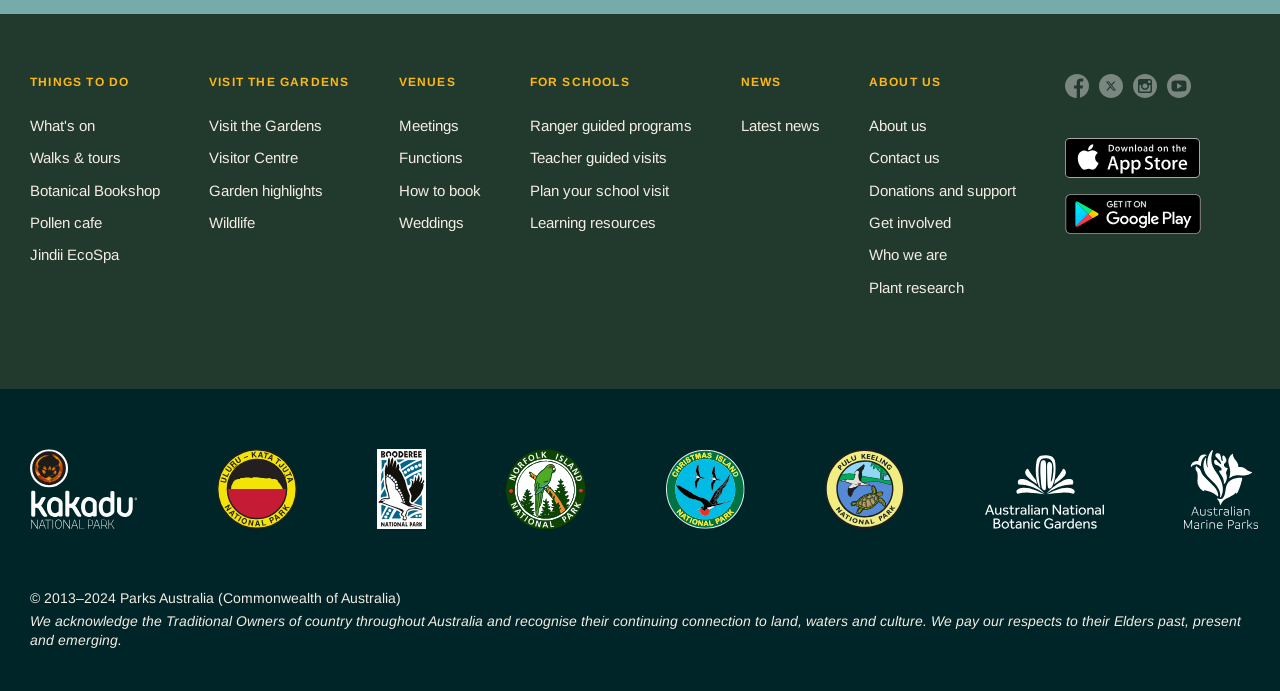Find the bounding box coordinates of the element to click in order to complete this instruction: "Download on the App Store". The bounding box coordinates must be four float numbers between 0 and 1, denoted as [left, top, right, bottom].

[0.832, 0.237, 0.937, 0.262]